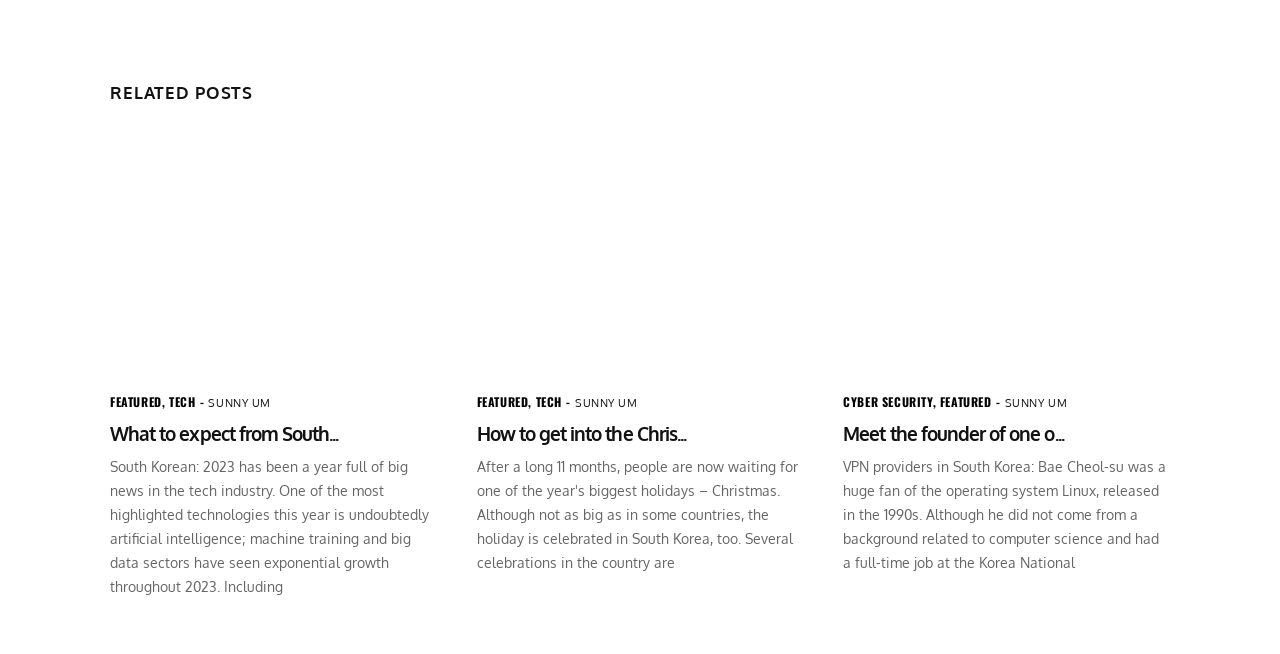Please identify the bounding box coordinates of the area I need to click to accomplish the following instruction: "Read the article about 'How to get into the Christmas mood in South Korea'".

[0.372, 0.214, 0.628, 0.563]